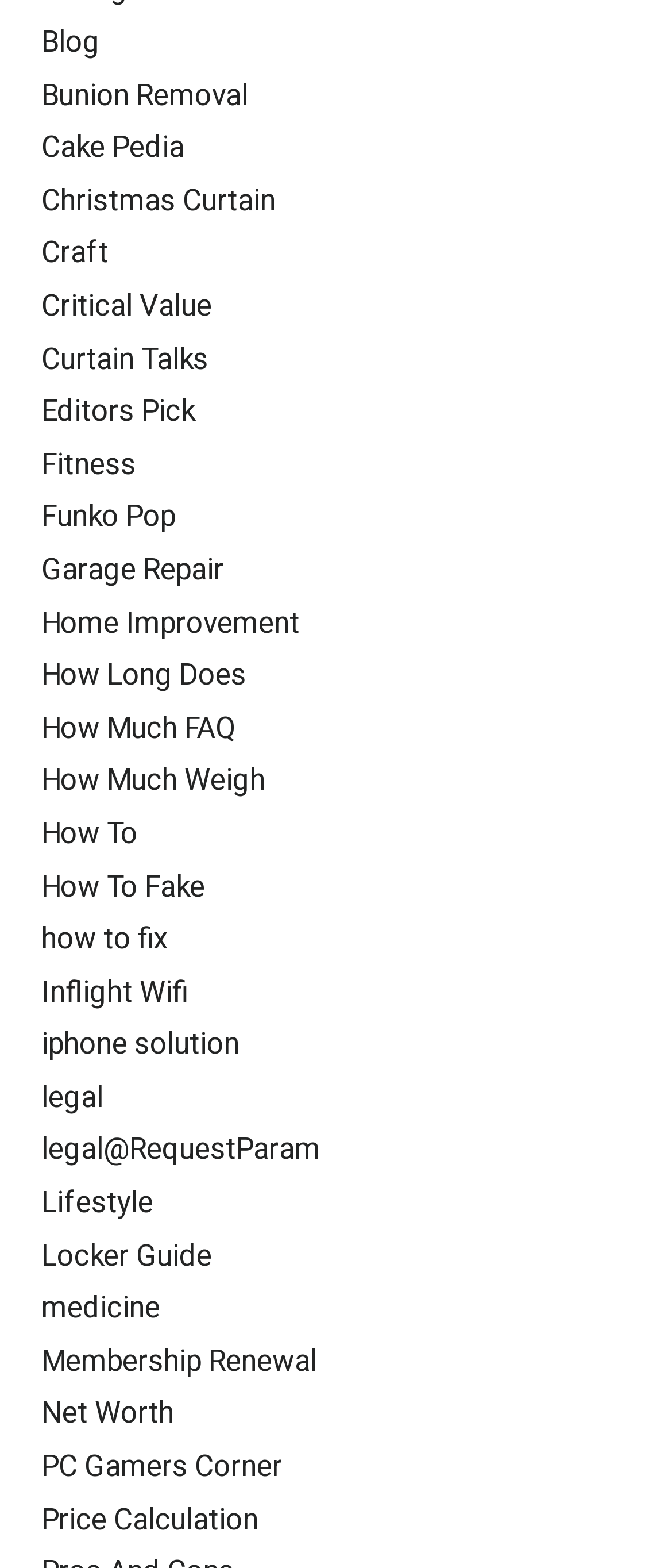Please identify the bounding box coordinates for the region that you need to click to follow this instruction: "Click on the 'Blog' link".

[0.062, 0.013, 0.149, 0.041]